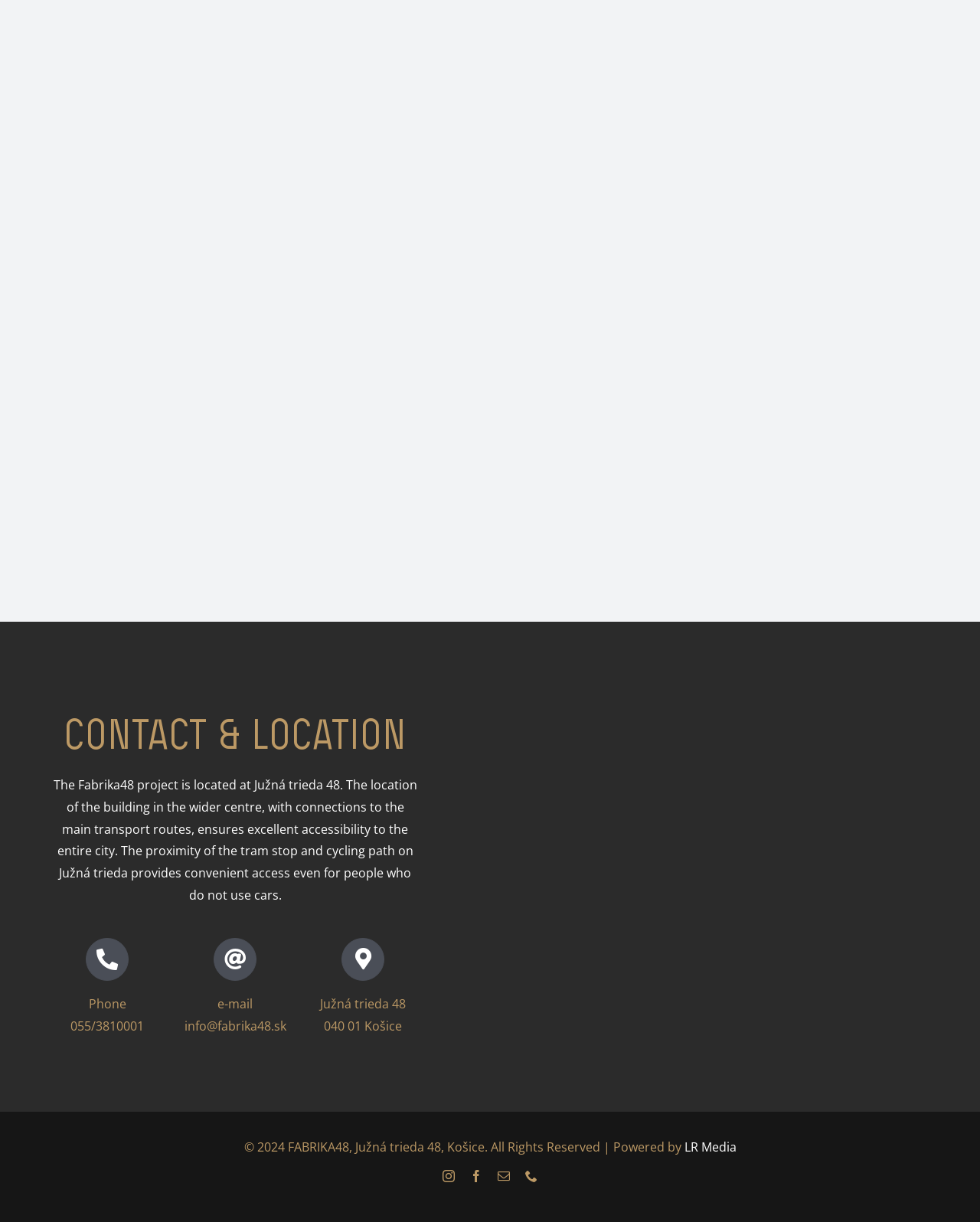Please determine the bounding box coordinates of the area that needs to be clicked to complete this task: 'Read about 'self-storage business''. The coordinates must be four float numbers between 0 and 1, formatted as [left, top, right, bottom].

None